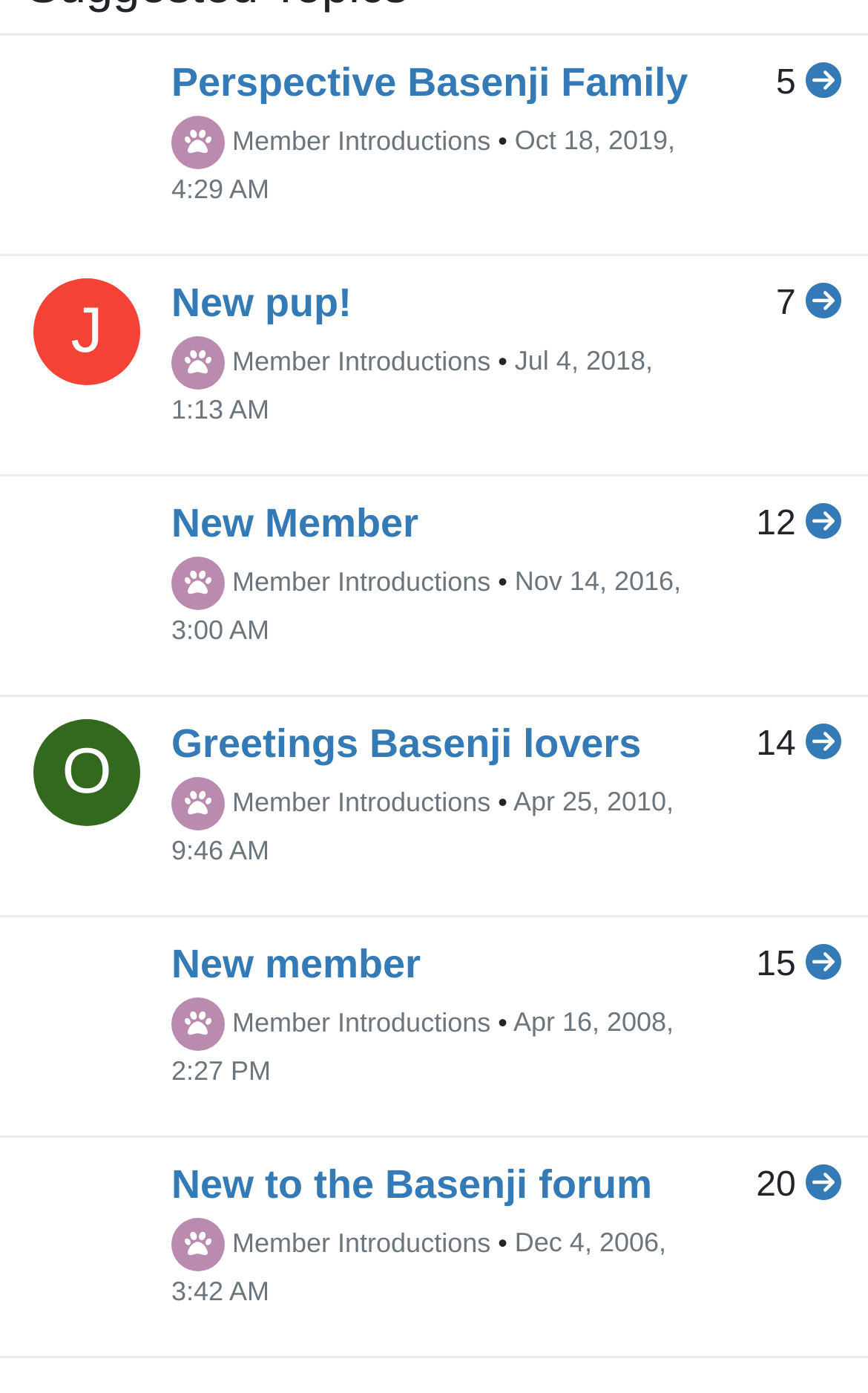Identify the bounding box coordinates of the clickable region necessary to fulfill the following instruction: "Read more about 'The Intriguing World Of Onionplay: A Cinematic Adventure Awaits'". The bounding box coordinates should be four float numbers between 0 and 1, i.e., [left, top, right, bottom].

None